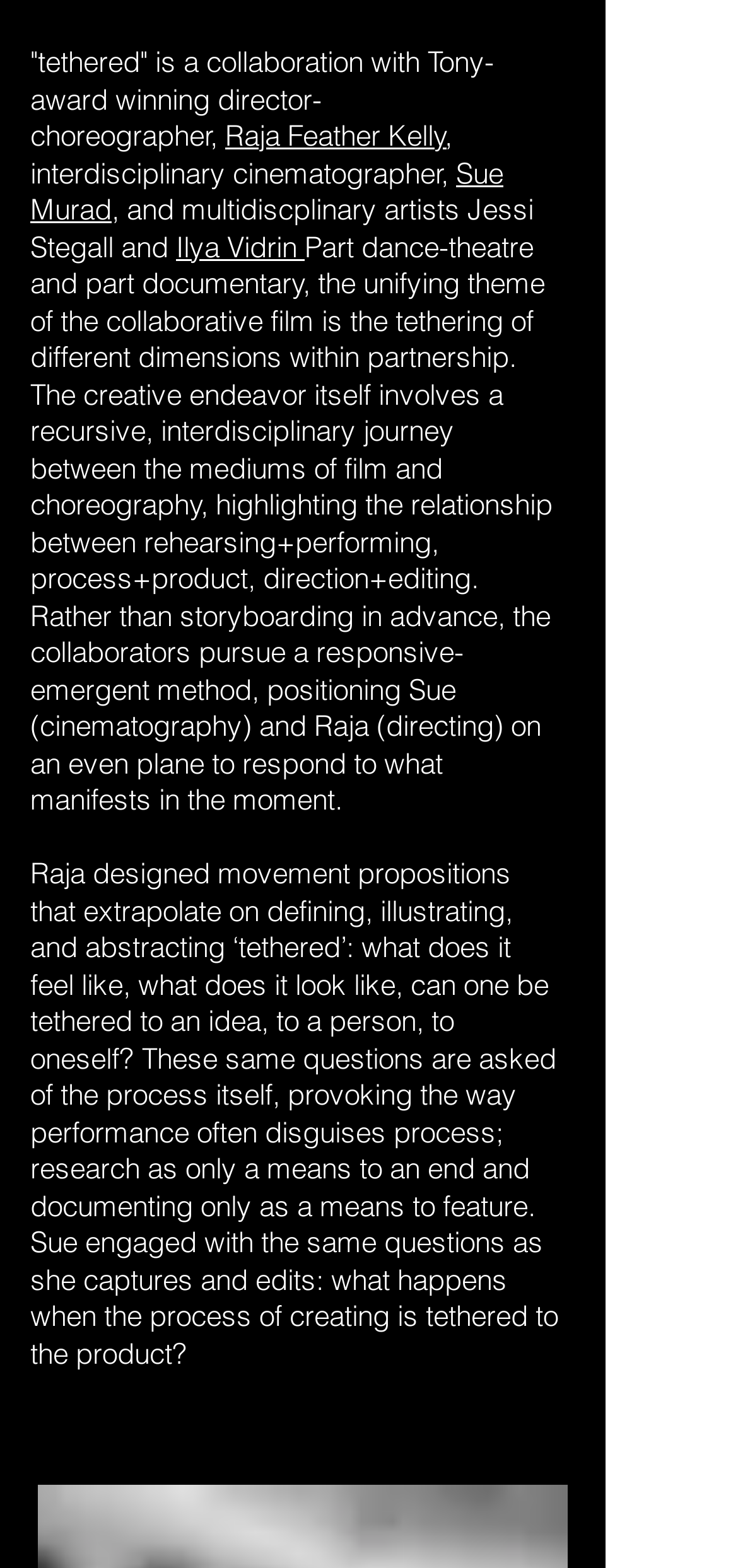Bounding box coordinates are given in the format (top-left x, top-left y, bottom-right x, bottom-right y). All values should be floating point numbers between 0 and 1. Provide the bounding box coordinate for the UI element described as: Sue Murad

[0.041, 0.098, 0.682, 0.145]